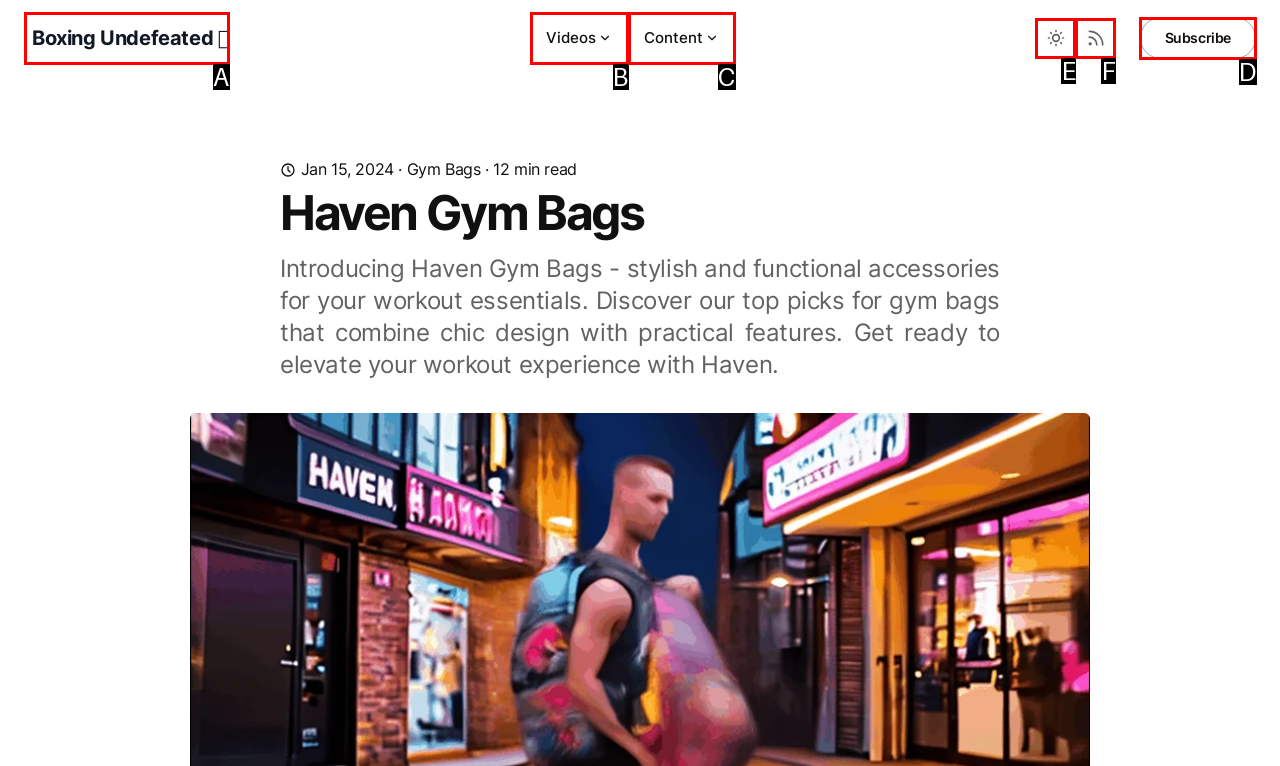Based on the description: Boxing Undefeated 🥊, select the HTML element that fits best. Provide the letter of the matching option.

A